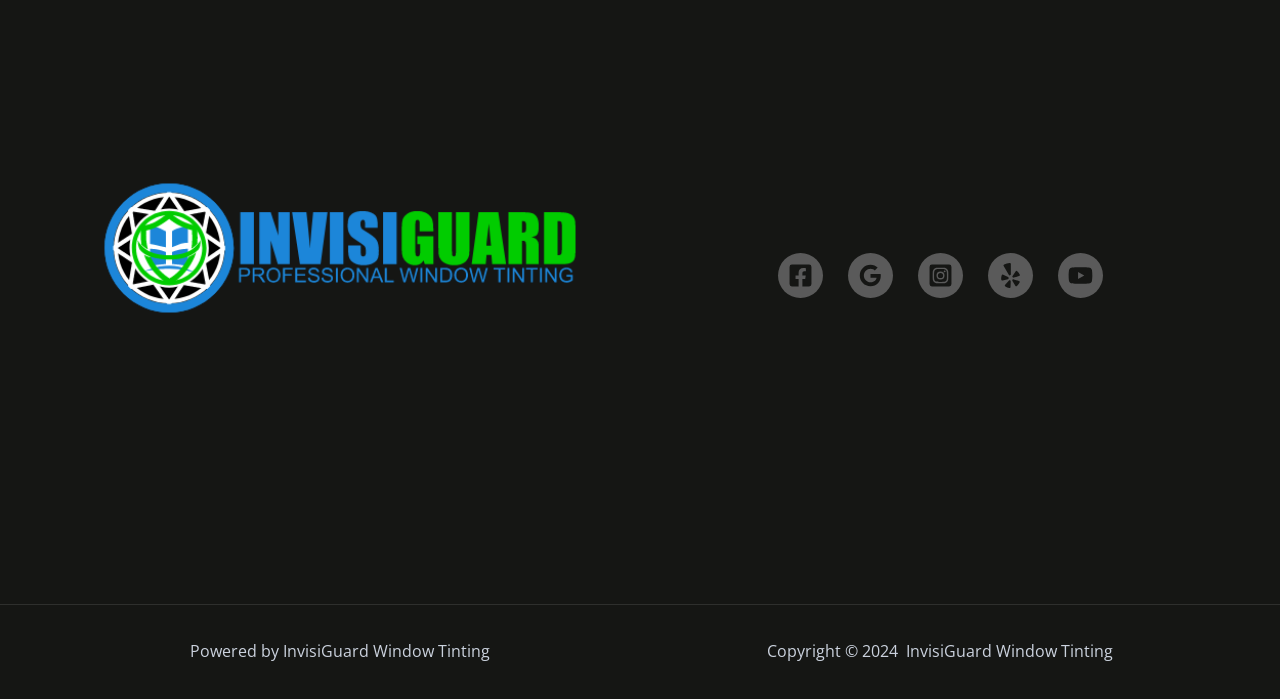Identify the bounding box of the UI element described as follows: "Google Reviews". Provide the coordinates as four float numbers in the range of 0 to 1 [left, top, right, bottom].

[0.662, 0.362, 0.697, 0.427]